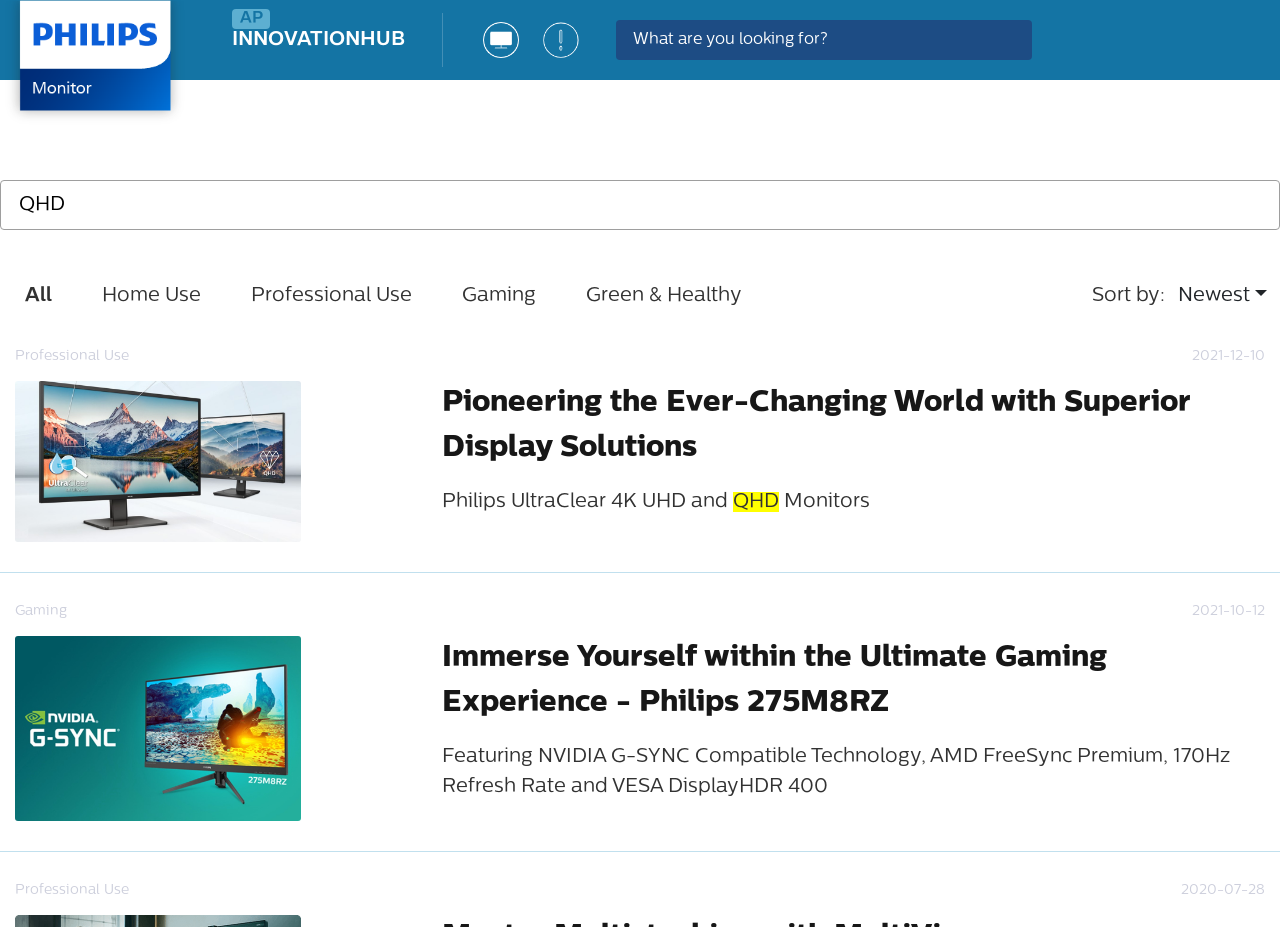Please determine the bounding box of the UI element that matches this description: Green & Healthy. The coordinates should be given as (top-left x, top-left y, bottom-right x, bottom-right y), with all values between 0 and 1.

[0.438, 0.303, 0.599, 0.335]